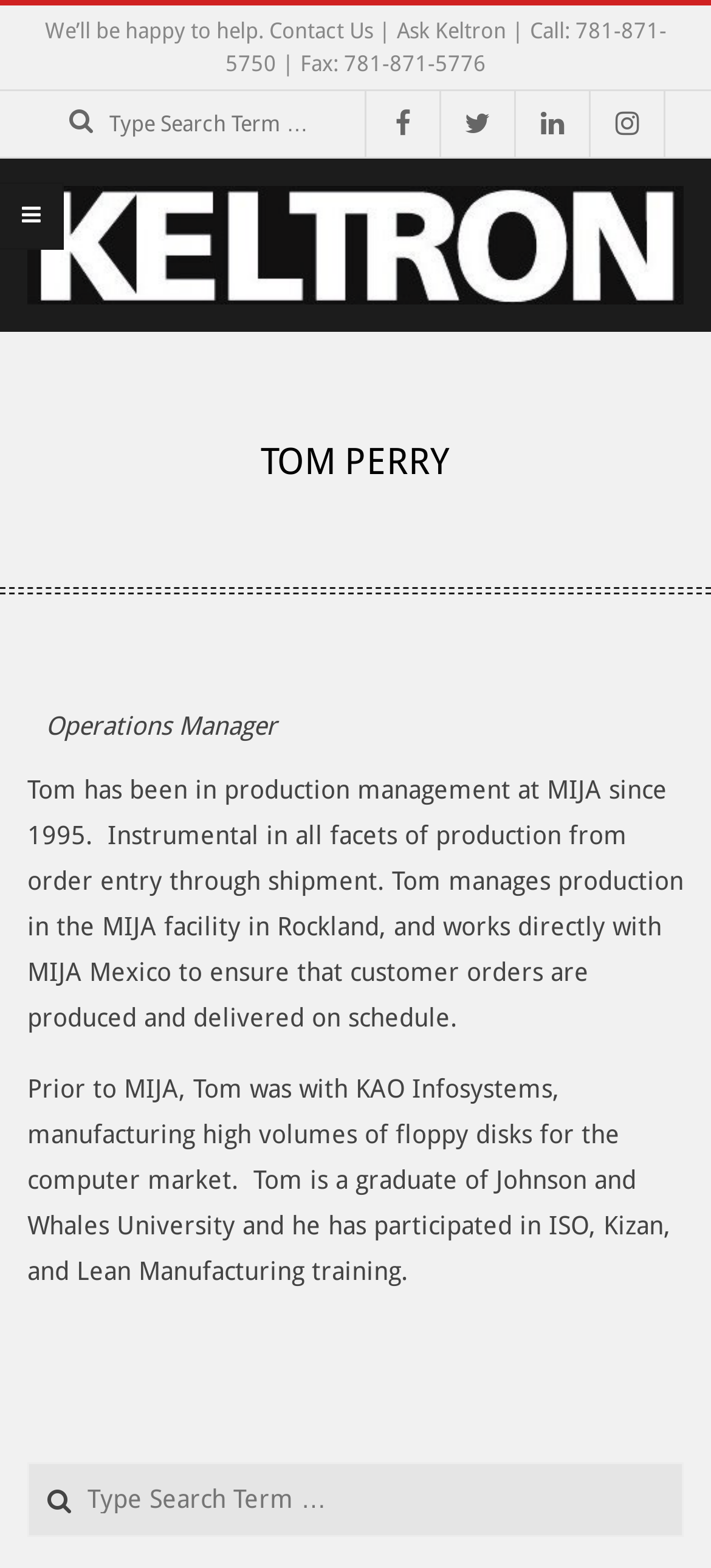Please provide the bounding box coordinates for the UI element as described: "alt="Keltron"". The coordinates must be four floats between 0 and 1, represented as [left, top, right, bottom].

[0.038, 0.116, 0.962, 0.158]